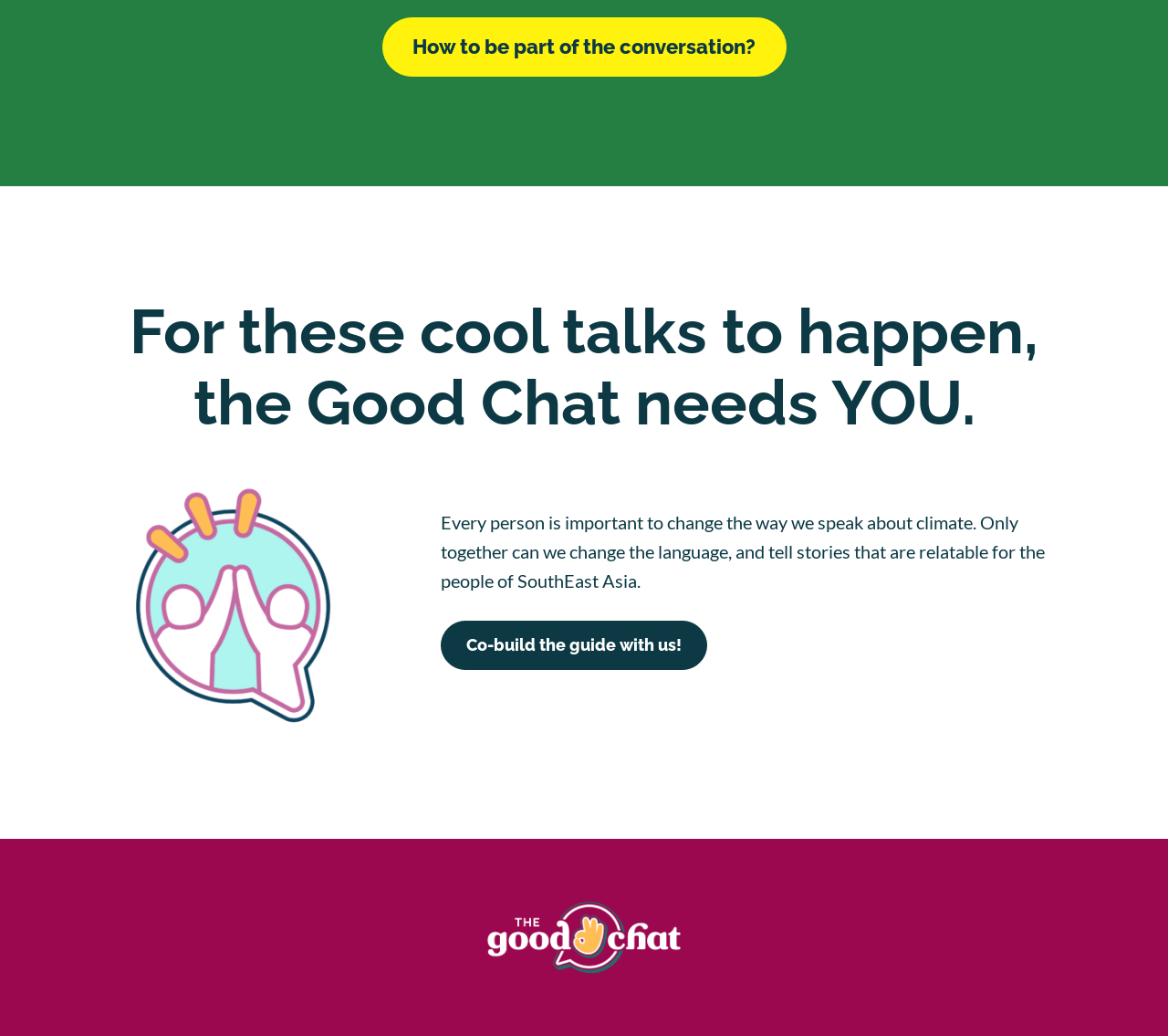What is the call to action for the user?
Answer the question based on the image using a single word or a brief phrase.

Co-build the guide